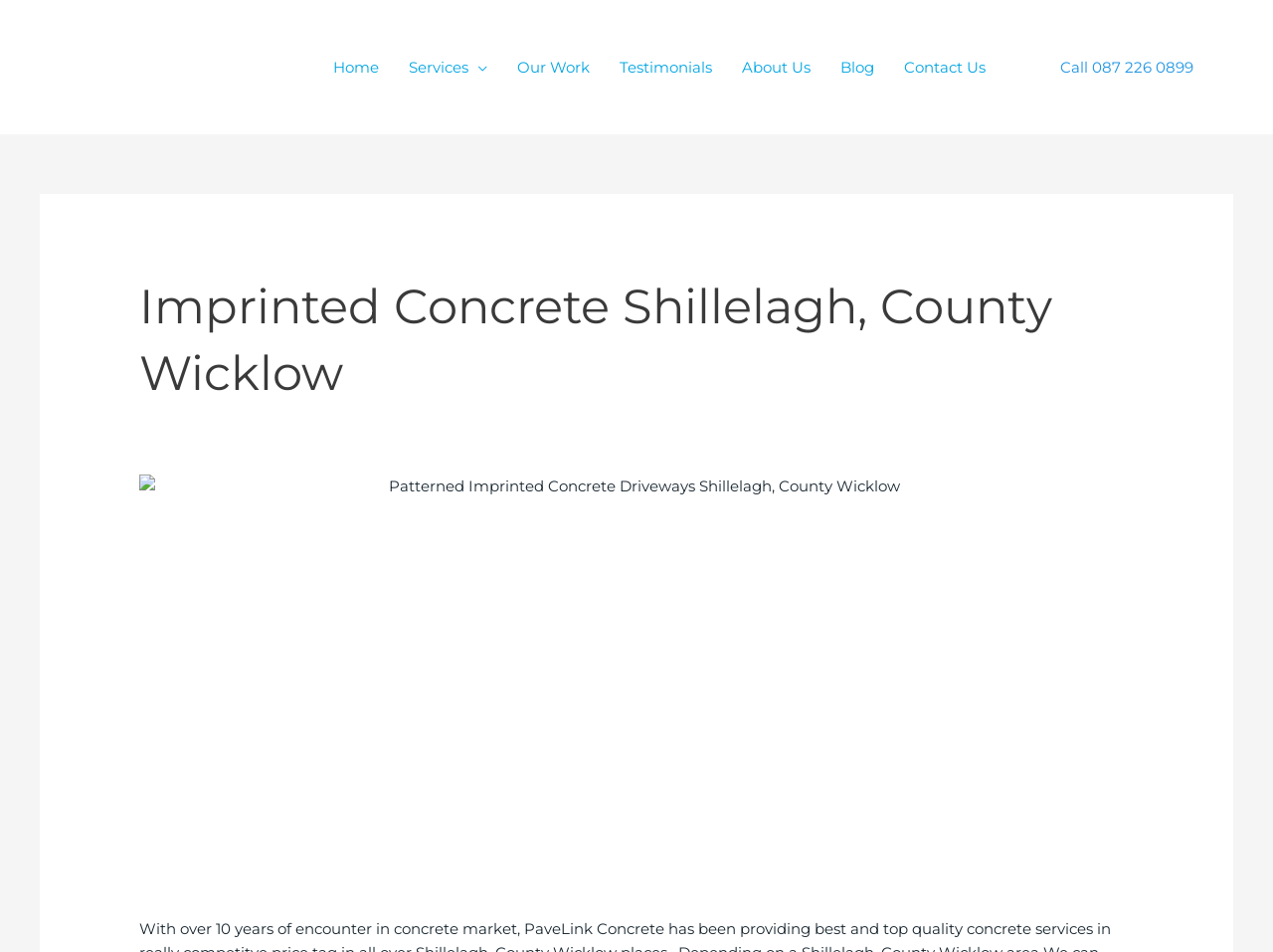How many navigation links are there?
Using the information from the image, give a concise answer in one word or a short phrase.

7